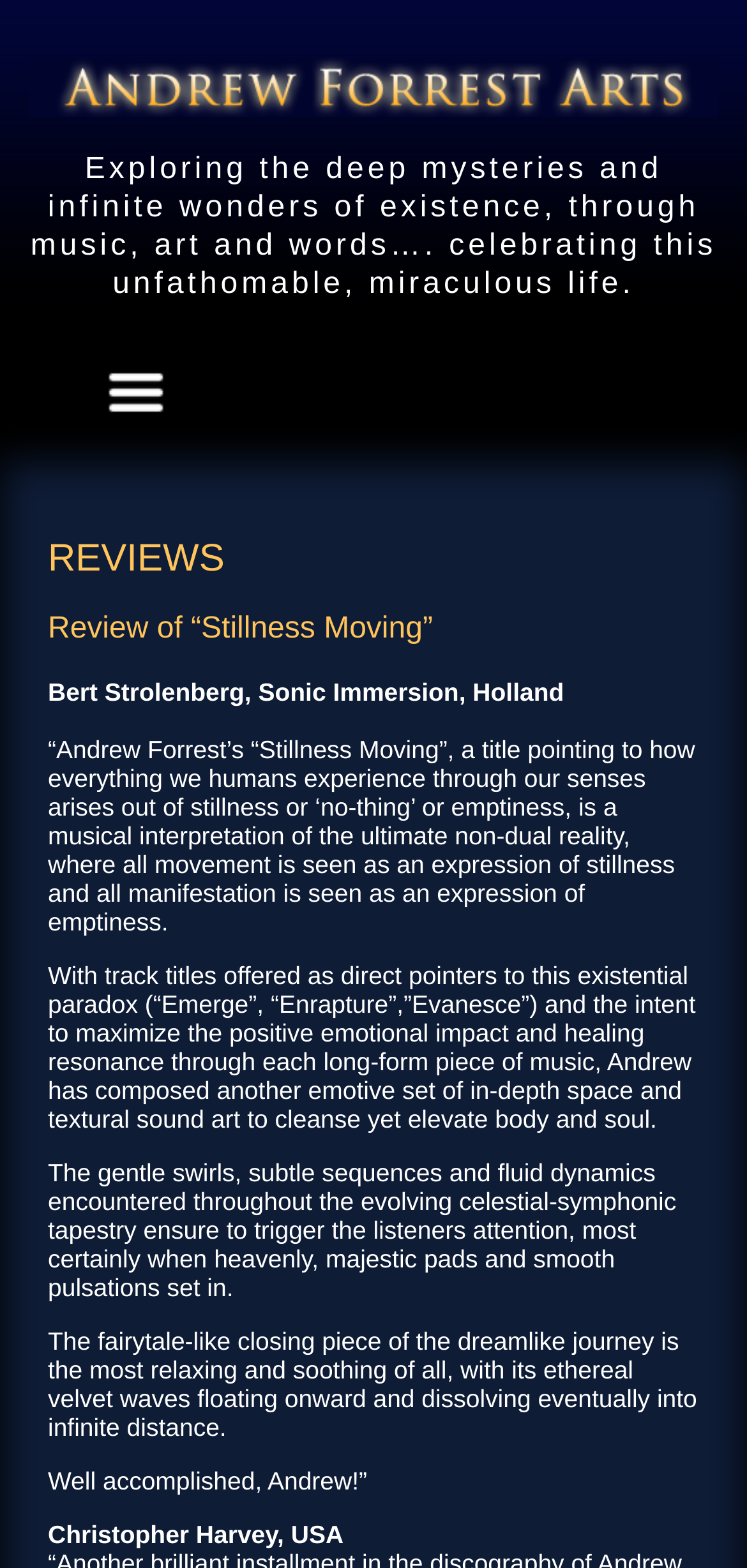Refer to the image and offer a detailed explanation in response to the question: What is the name of the person being reviewed?

Based on the webpage, I can see that the heading 'REVIEWS' is followed by a specific review of '“Stillness Moving”', which suggests that the person being reviewed is Andrew Forrest, as his name is mentioned in the title of the webpage.